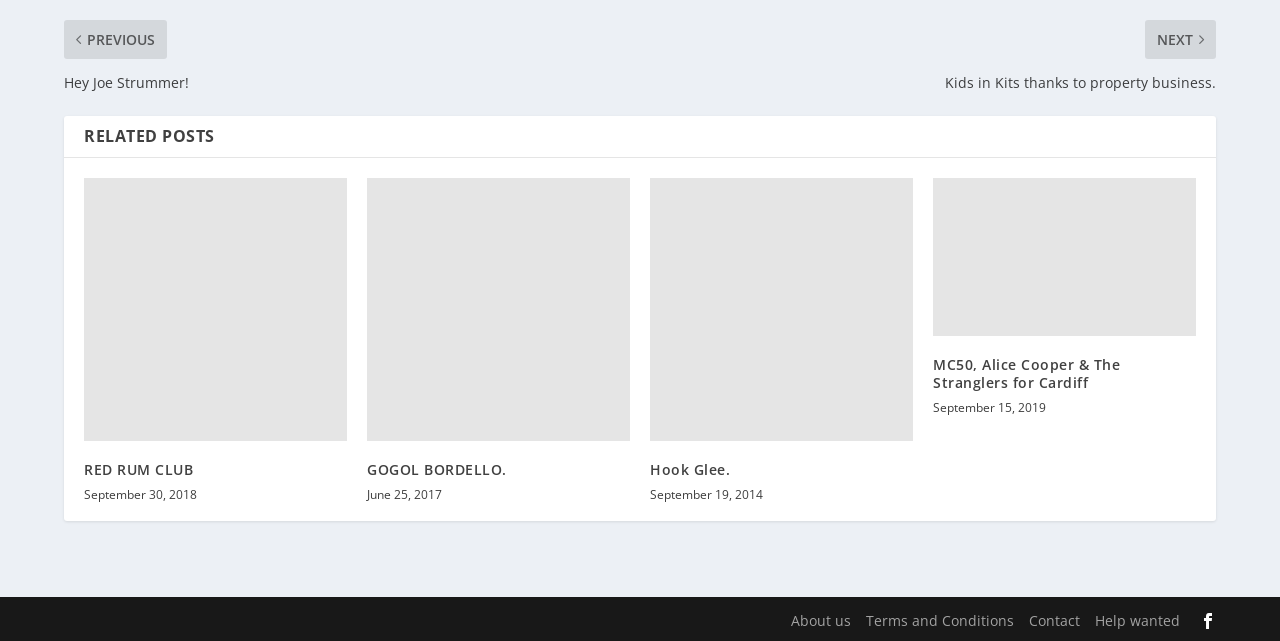Pinpoint the bounding box coordinates for the area that should be clicked to perform the following instruction: "Learn about MC50, Alice Cooper & The Stranglers for Cardiff".

[0.729, 0.257, 0.934, 0.503]